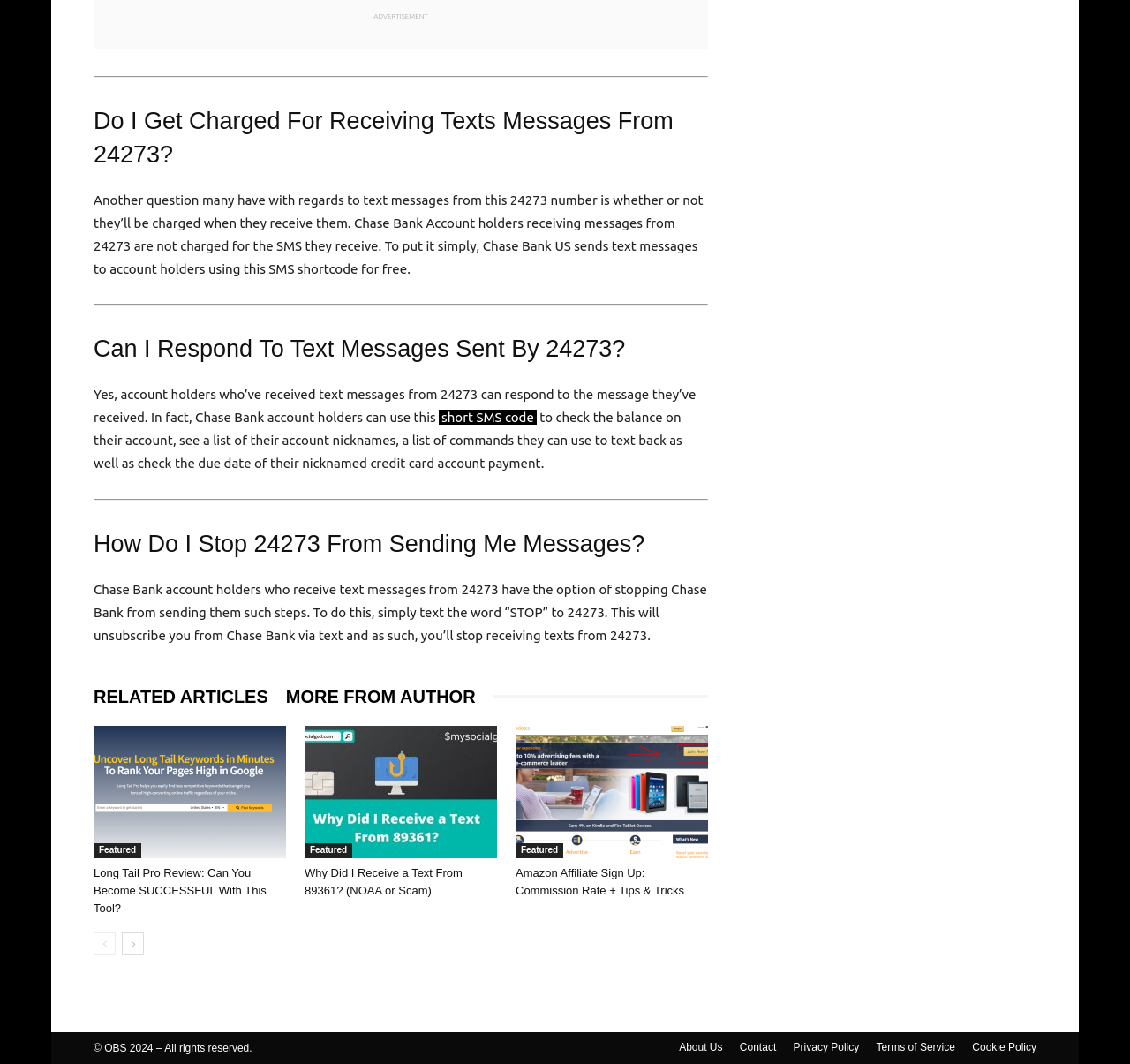Please analyze the image and provide a thorough answer to the question:
What is the purpose of the 24273 number?

The webpage explains that the 24273 number is used by Chase Bank to send text messages to its account holders, and that receiving these messages is free of charge. The purpose of this number is to facilitate communication between Chase Bank and its customers.